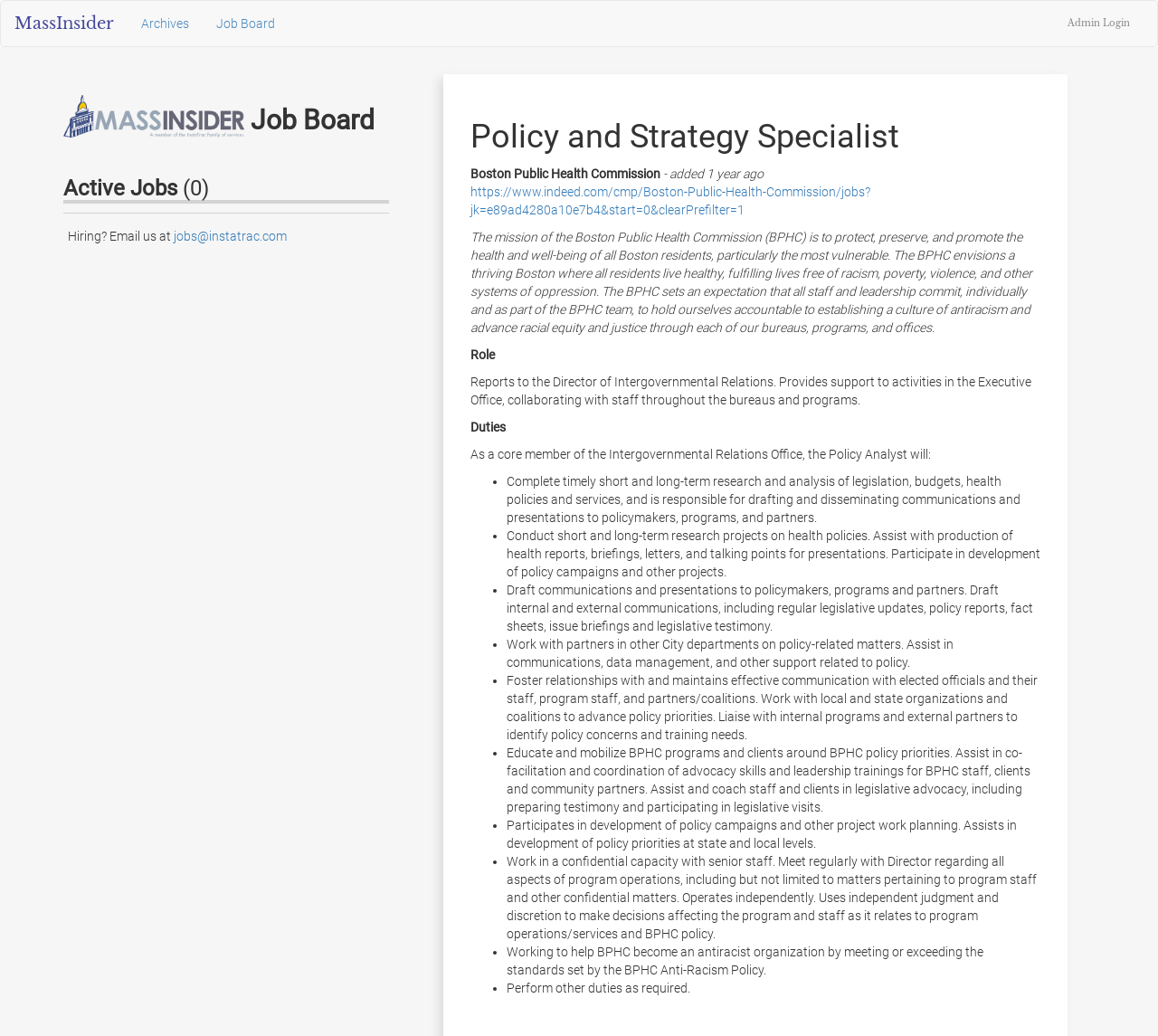Extract the main title from the webpage.

Policy and Strategy Specialist